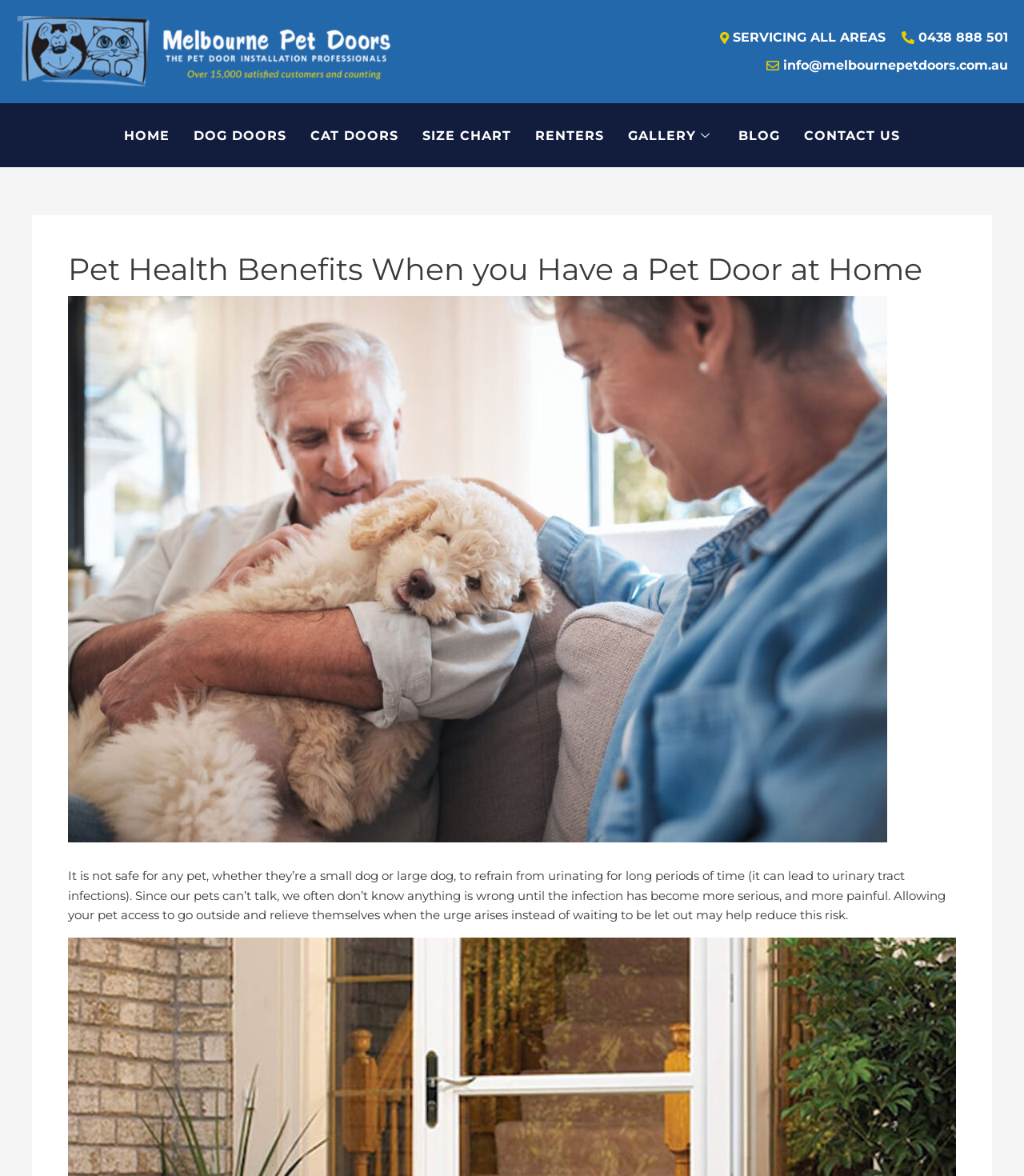Could you find the bounding box coordinates of the clickable area to complete this instruction: "click the logo of pet door company in melbourne"?

[0.016, 0.014, 0.445, 0.074]